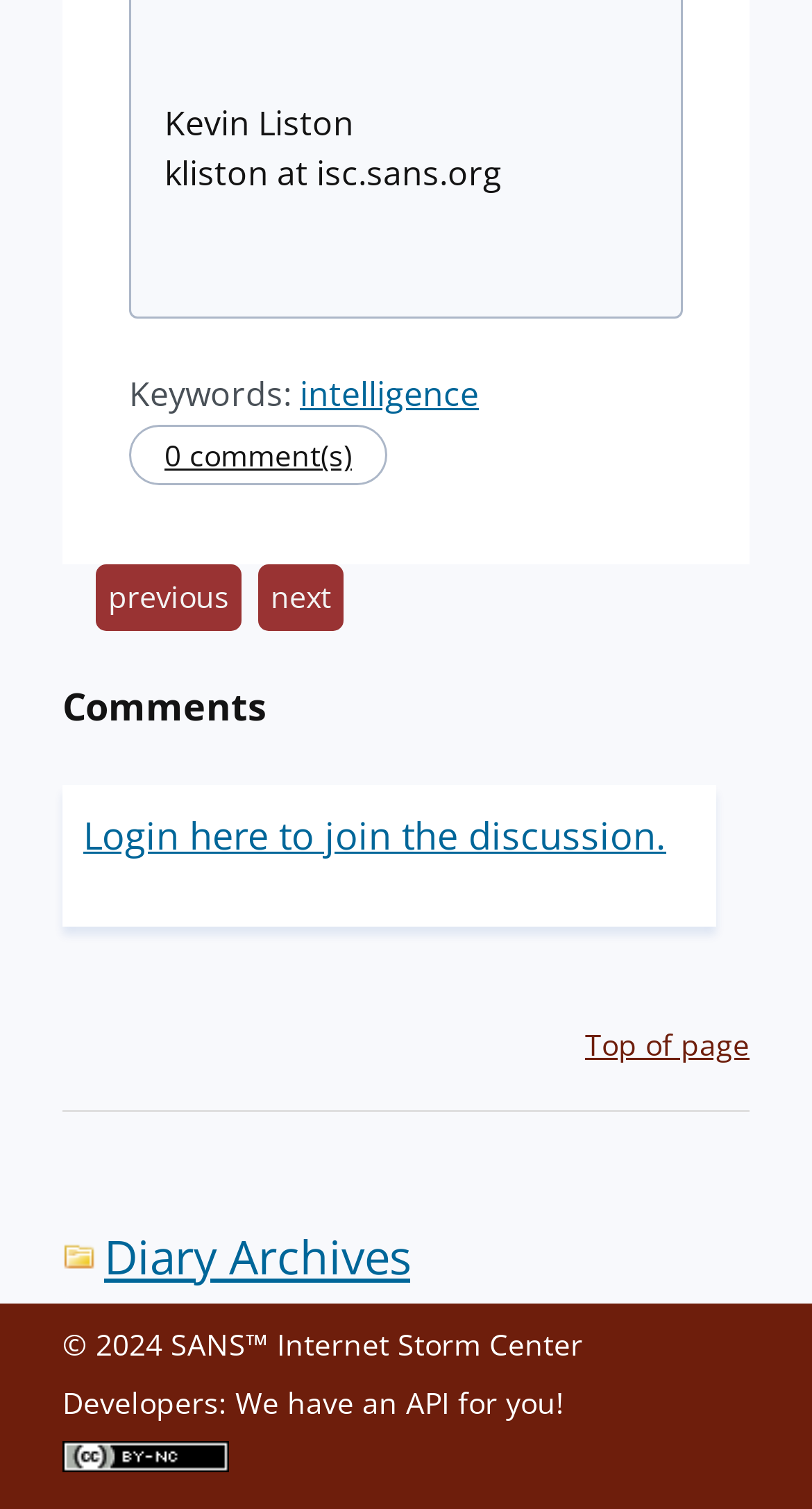What is the name of the license mentioned at the bottom?
Provide a concise answer using a single word or phrase based on the image.

Creative Commons License